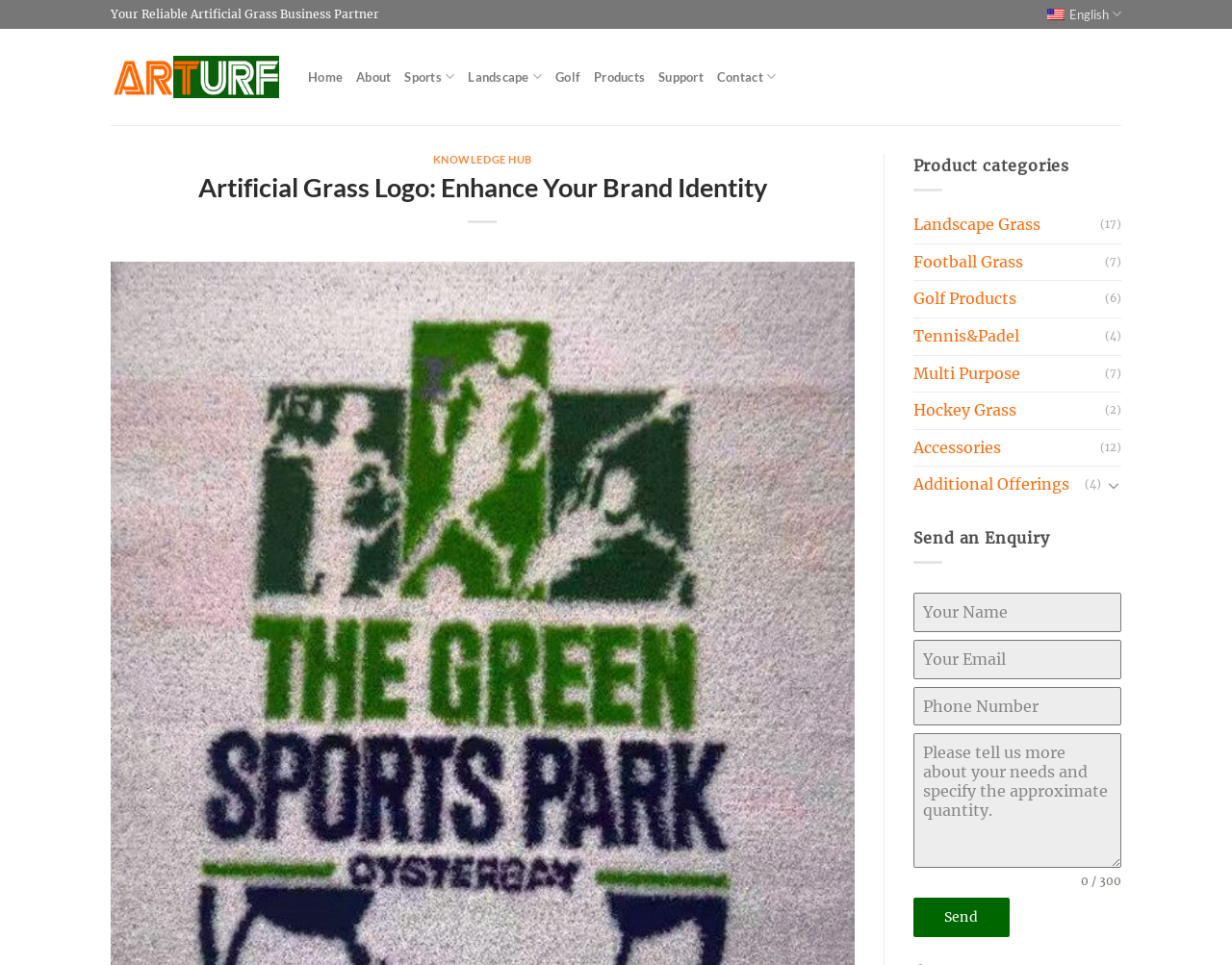Refer to the screenshot and answer the following question in detail:
What is the company's role in artificial grass business?

Based on the webpage, the company is a reliable partner in the artificial grass business, as indicated by the text 'Your Reliable Artificial Grass Business Partner' at the top of the page.